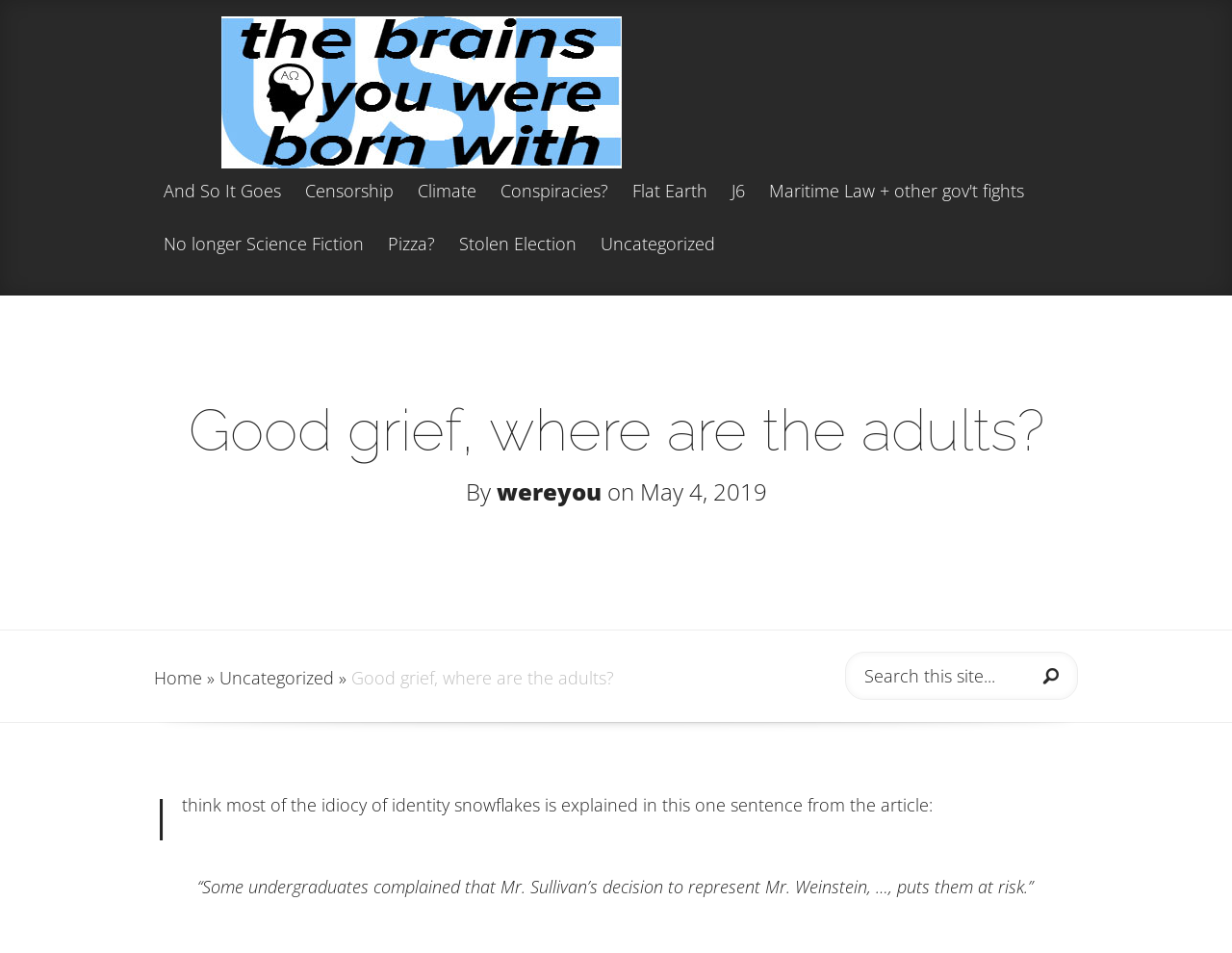Identify and provide the main heading of the webpage.

Good grief, where are the adults?